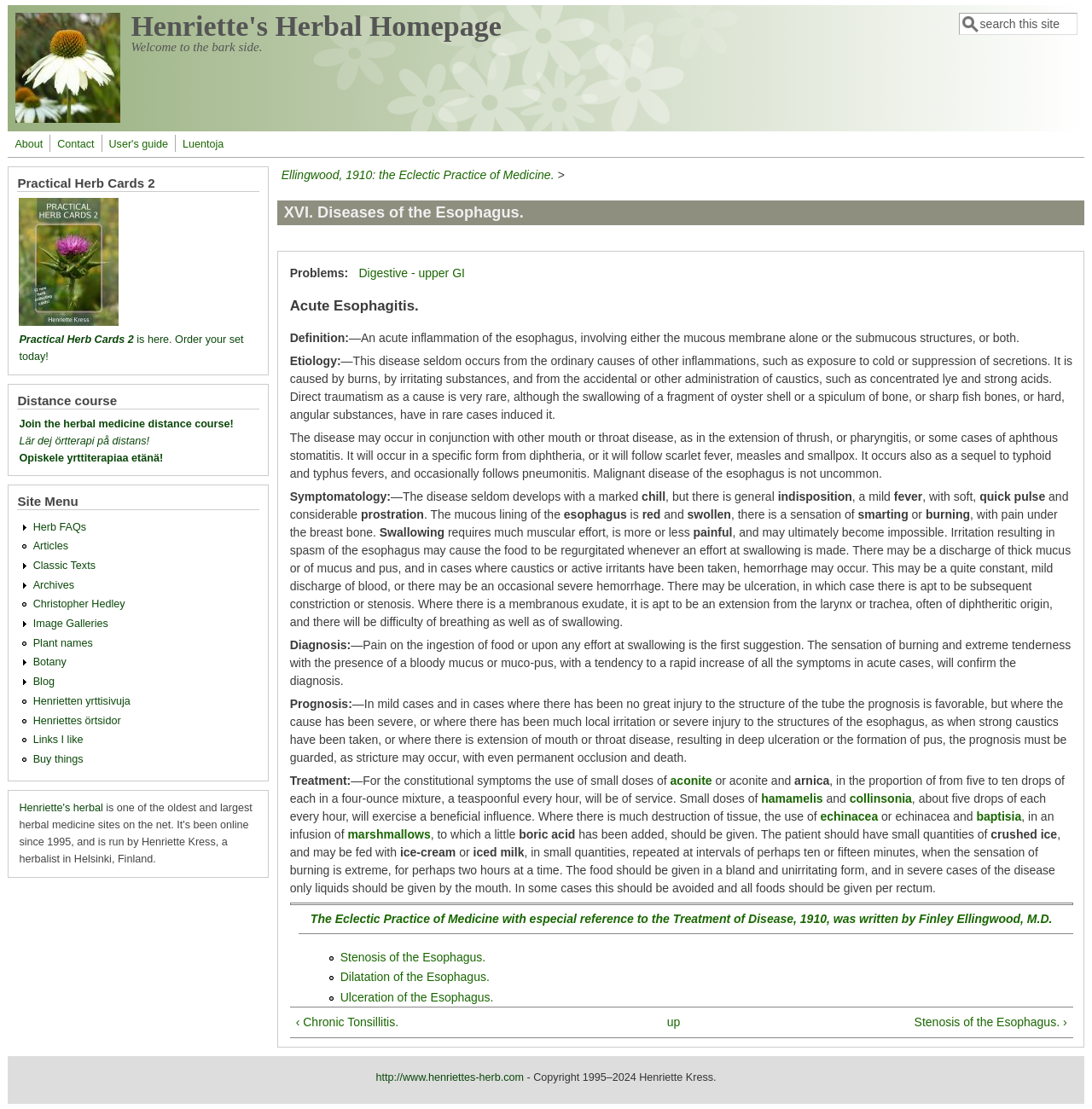Please indicate the bounding box coordinates of the element's region to be clicked to achieve the instruction: "search this site". Provide the coordinates as four float numbers between 0 and 1, i.e., [left, top, right, bottom].

[0.878, 0.012, 0.986, 0.032]